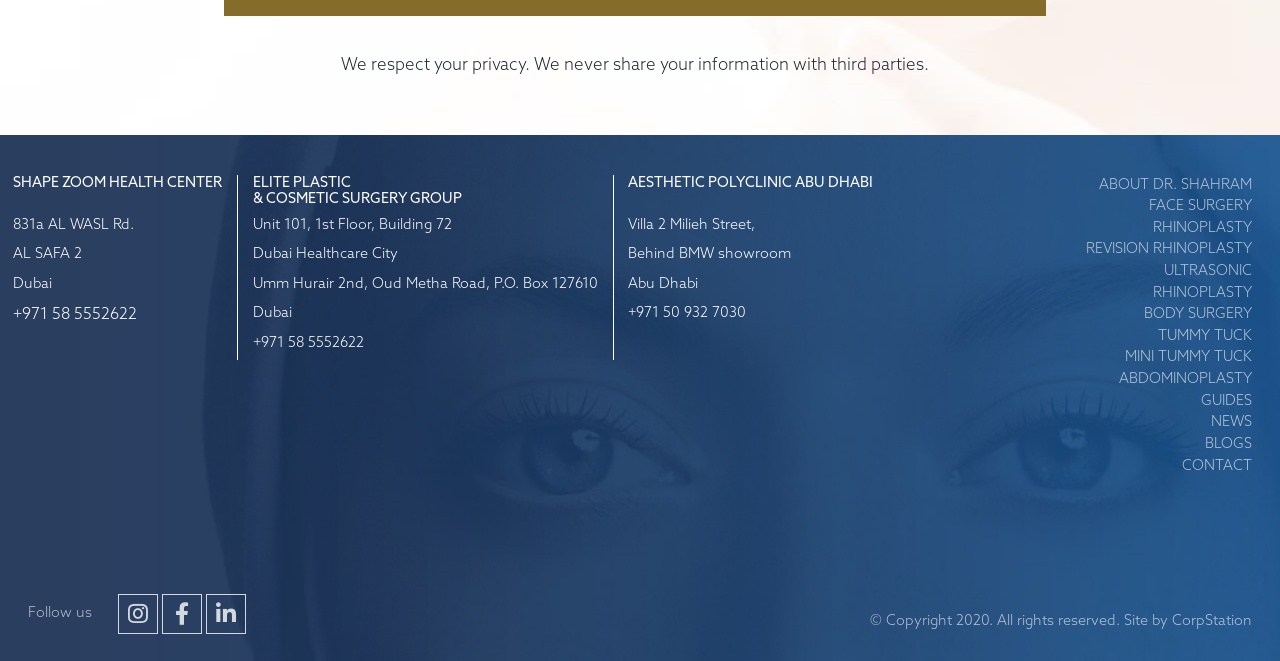Find the bounding box coordinates of the element you need to click on to perform this action: 'Contact the clinic'. The coordinates should be represented by four float values between 0 and 1, in the format [left, top, right, bottom].

[0.835, 0.689, 0.978, 0.722]